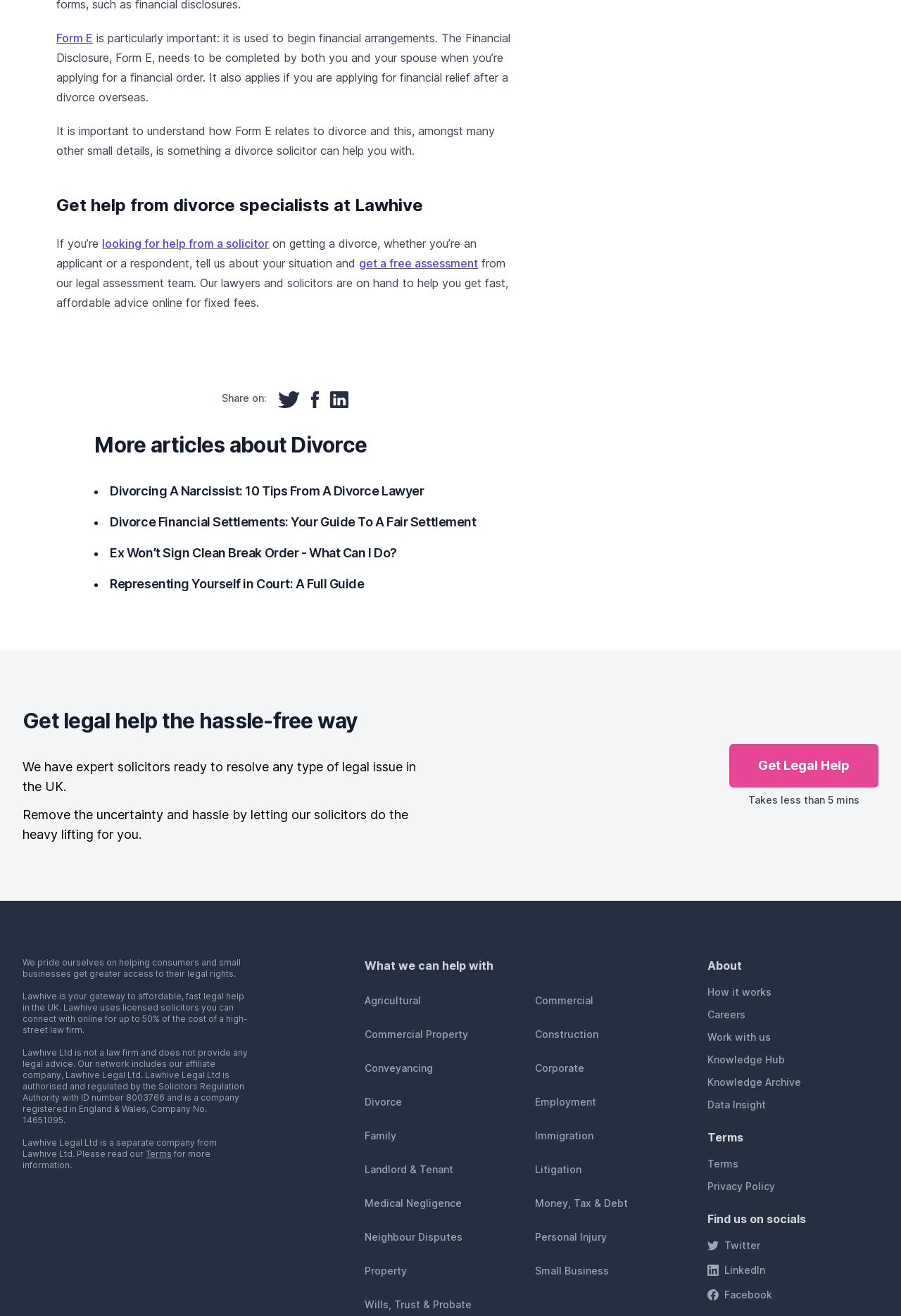Give a concise answer of one word or phrase to the question: 
What is the purpose of Form E in divorce?

Financial Disclosure